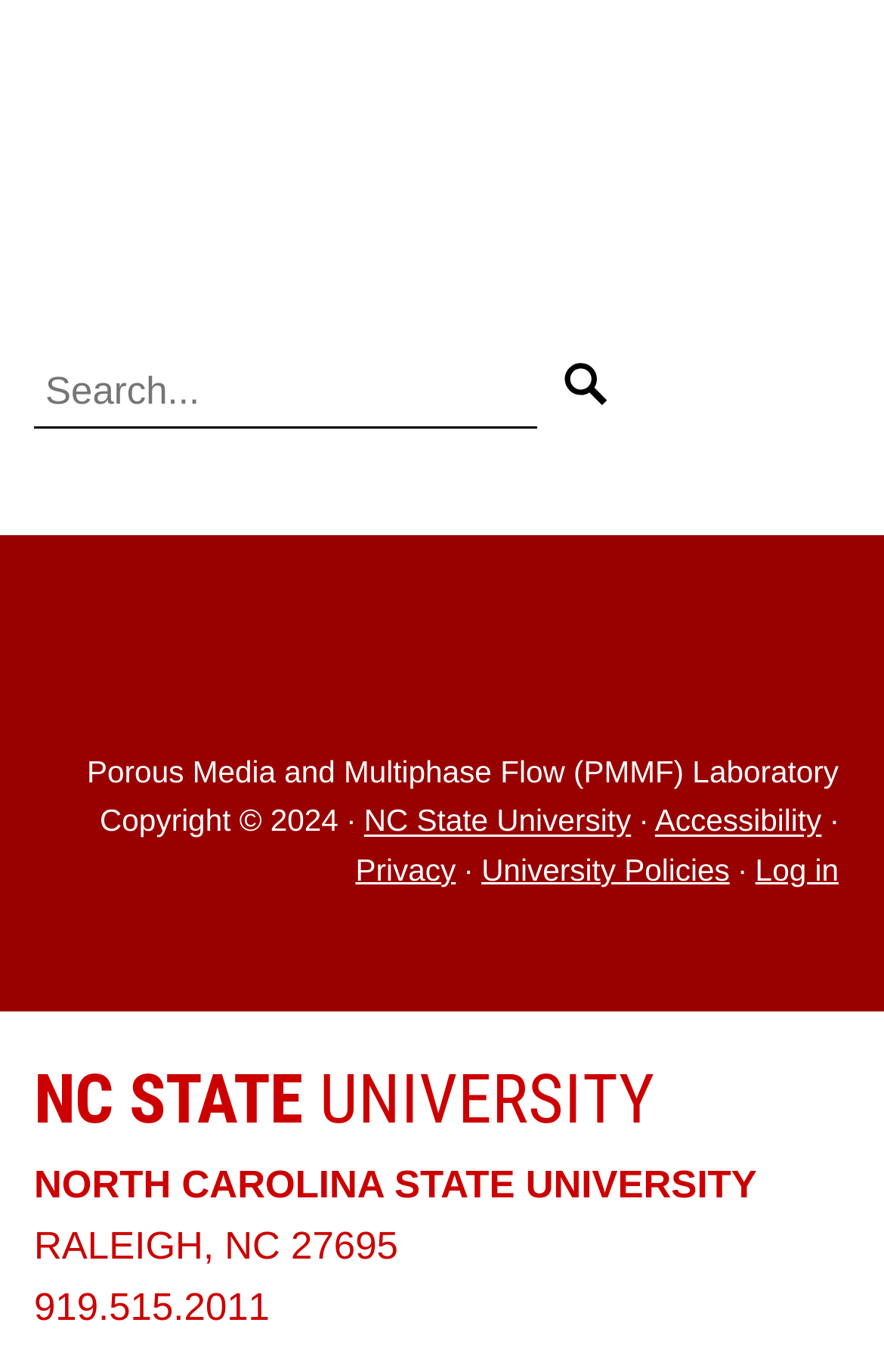Please mark the clickable region by giving the bounding box coordinates needed to complete this instruction: "Check the accessibility page".

[0.741, 0.586, 0.929, 0.611]